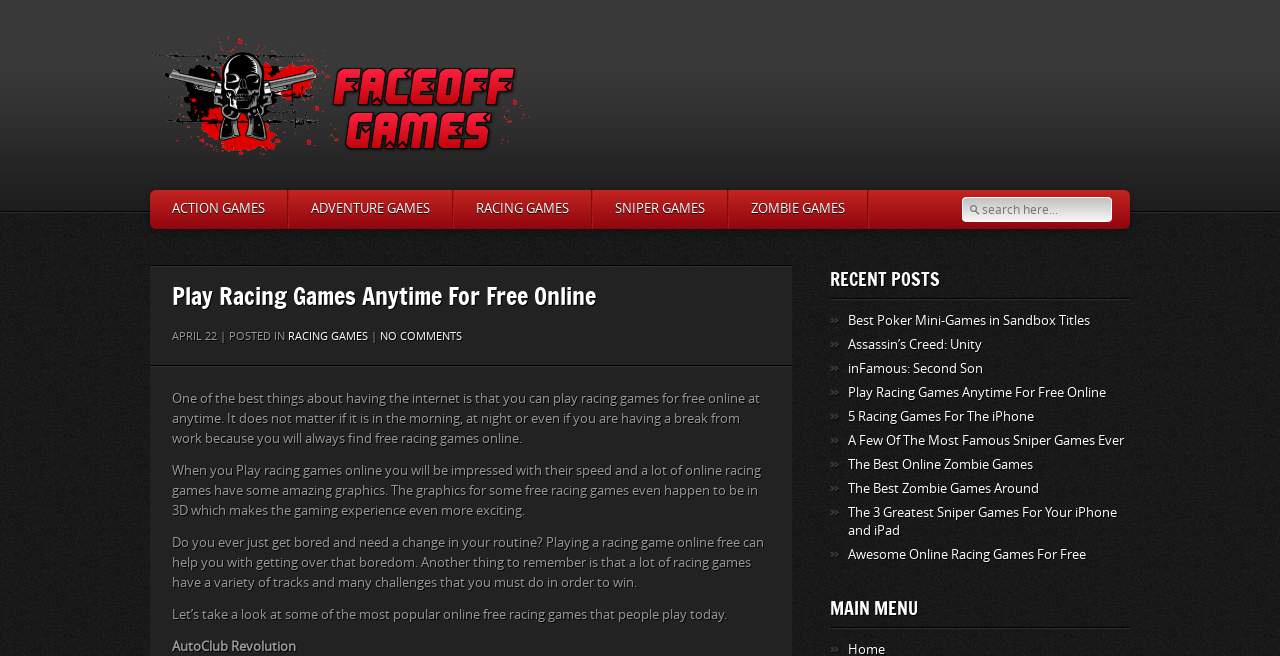Extract the bounding box coordinates for the UI element described as: "Action Games".

[0.117, 0.29, 0.224, 0.349]